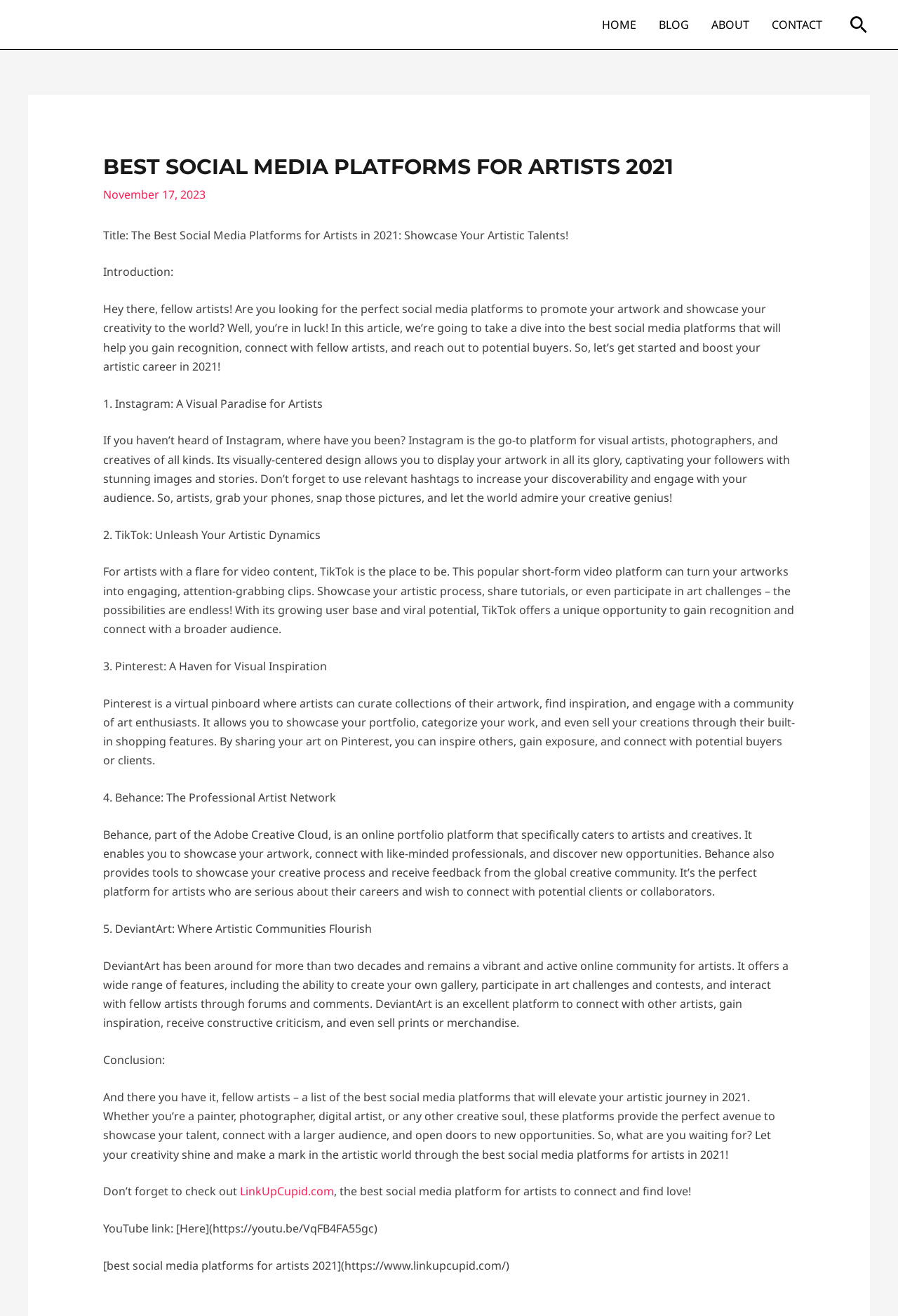Kindly respond to the following question with a single word or a brief phrase: 
How many social media platforms are mentioned in the article?

5